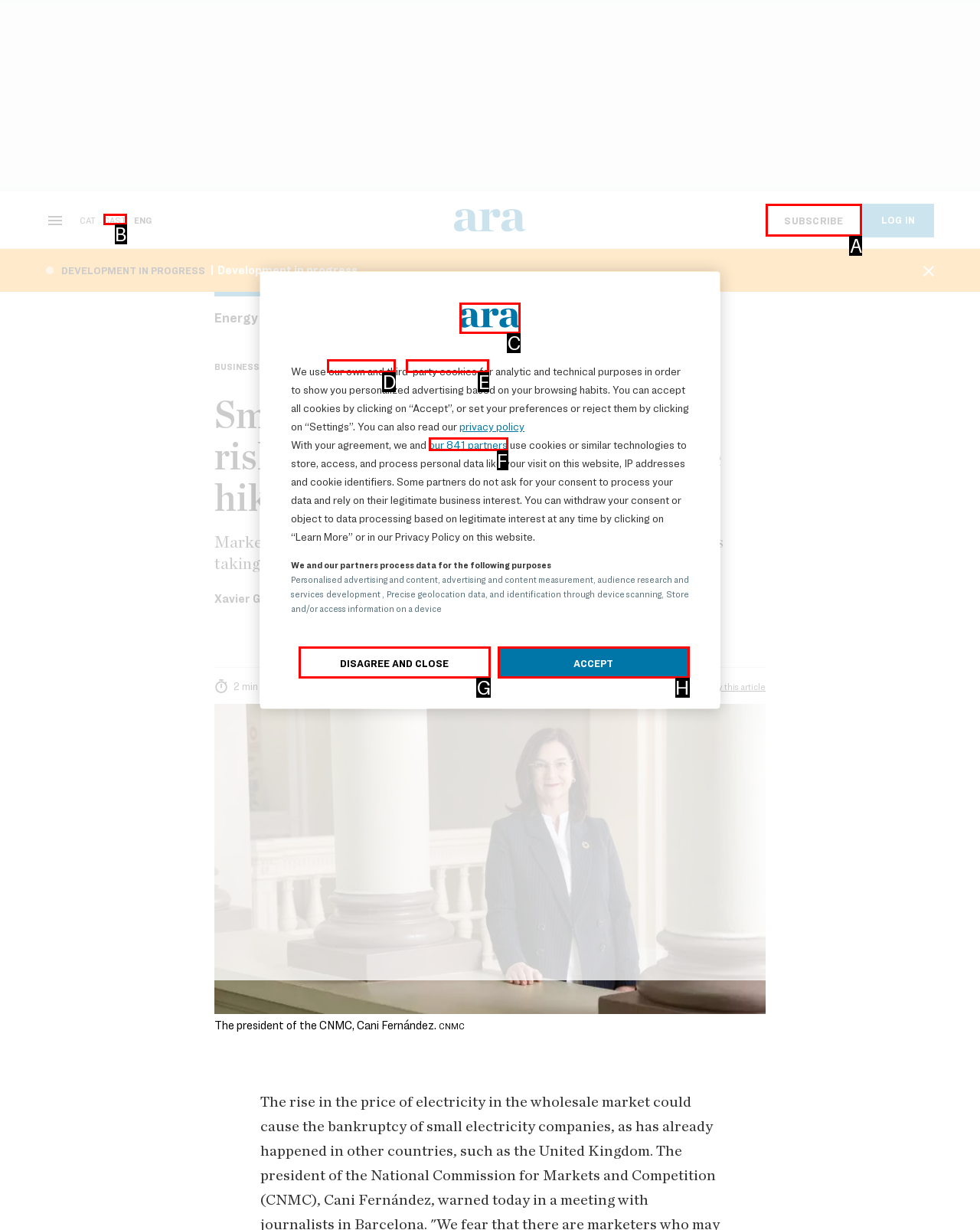From the given options, tell me which letter should be clicked to complete this task: Click the logo
Answer with the letter only.

C